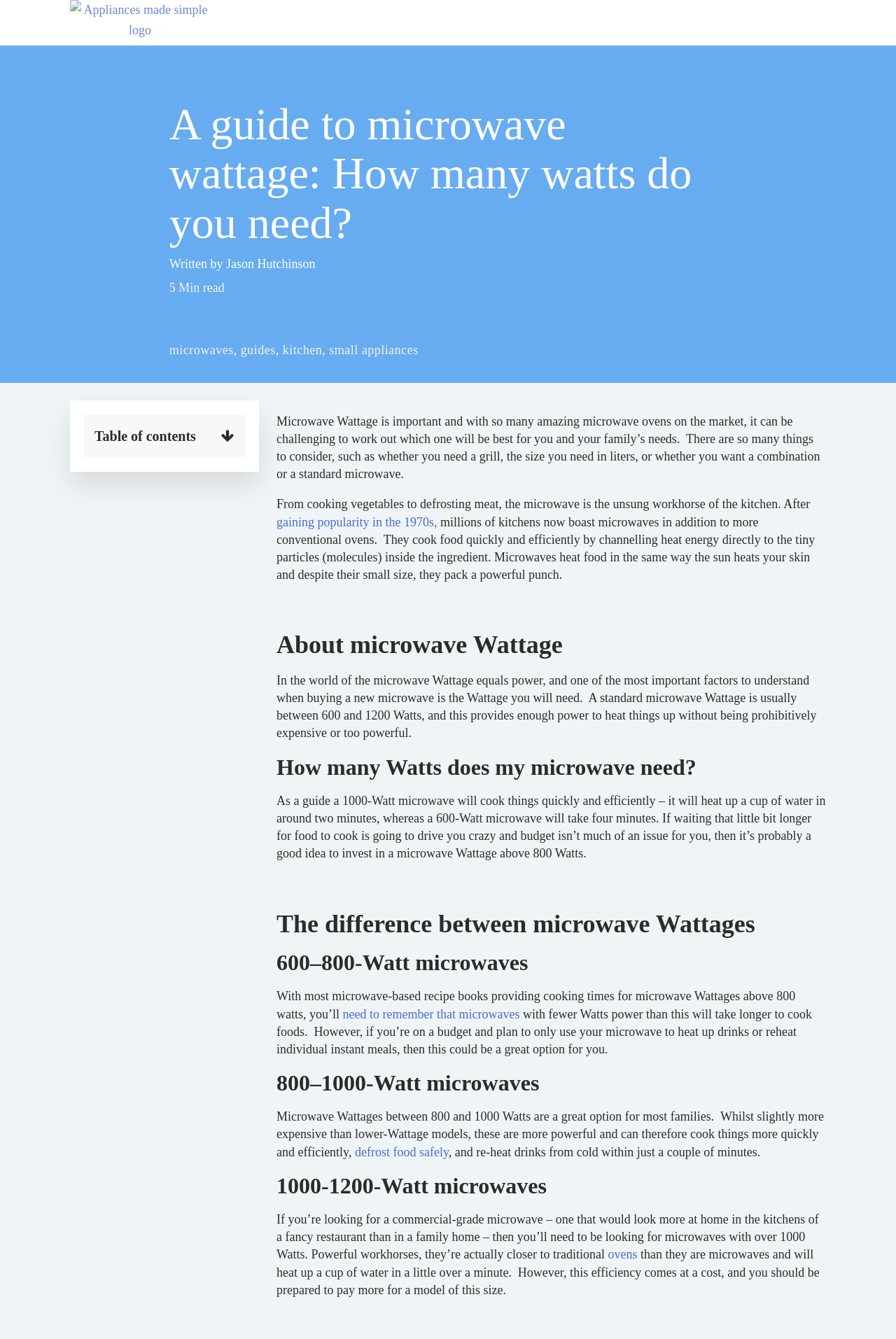Please provide a detailed answer to the question below by examining the image:
What is the role of microwaves in the kitchen?

The webpage describes the microwave as the unsung workhorse of the kitchen, implying that it is a vital appliance that is often overlooked. It explains that microwaves cook food quickly and efficiently by channelling heat energy directly to the tiny particles inside the ingredient.